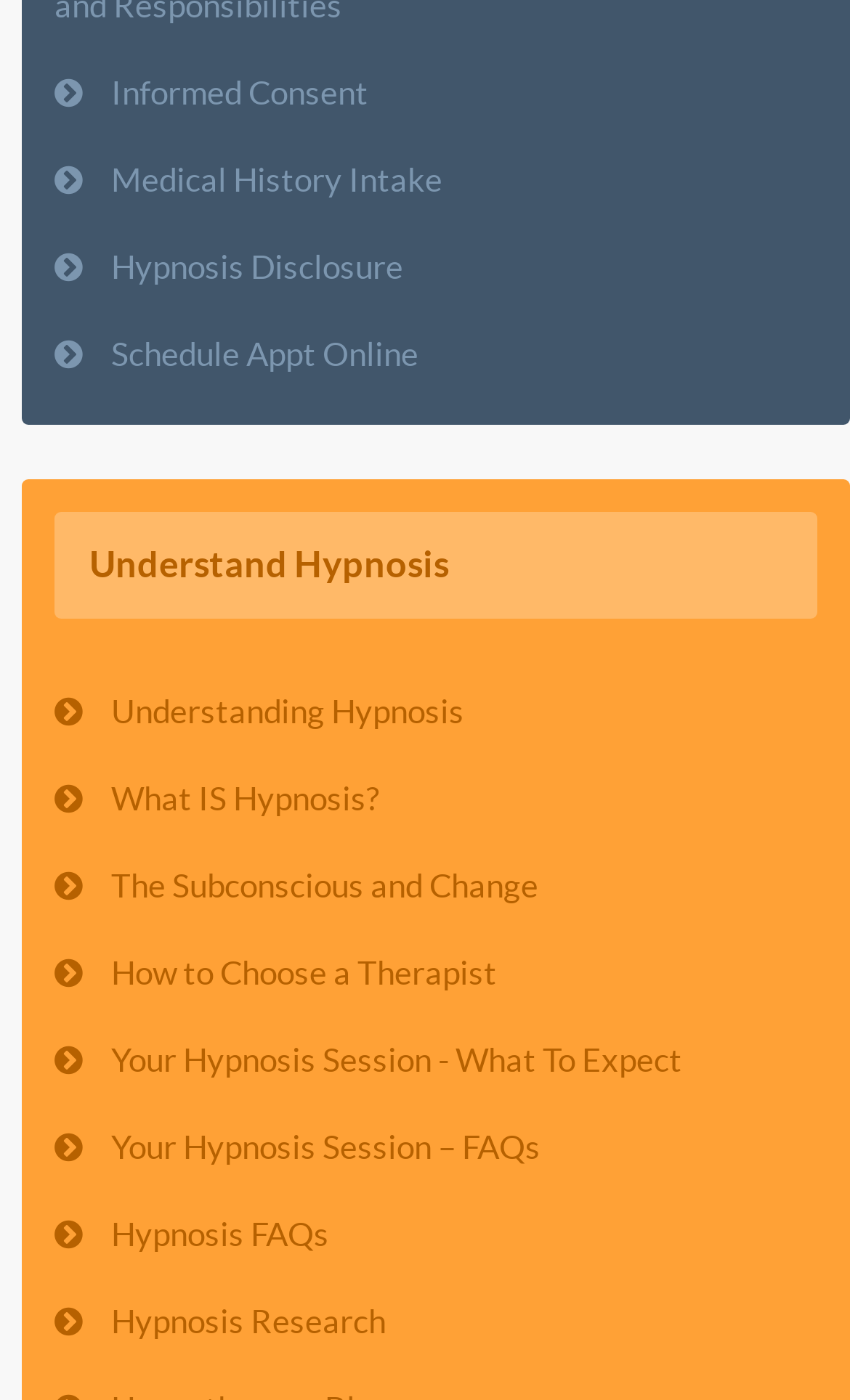Provide the bounding box coordinates in the format (top-left x, top-left y, bottom-right x, bottom-right y). All values are floating point numbers between 0 and 1. Determine the bounding box coordinate of the UI element described as: Hypnosis FAQs

[0.026, 0.855, 1.0, 0.909]